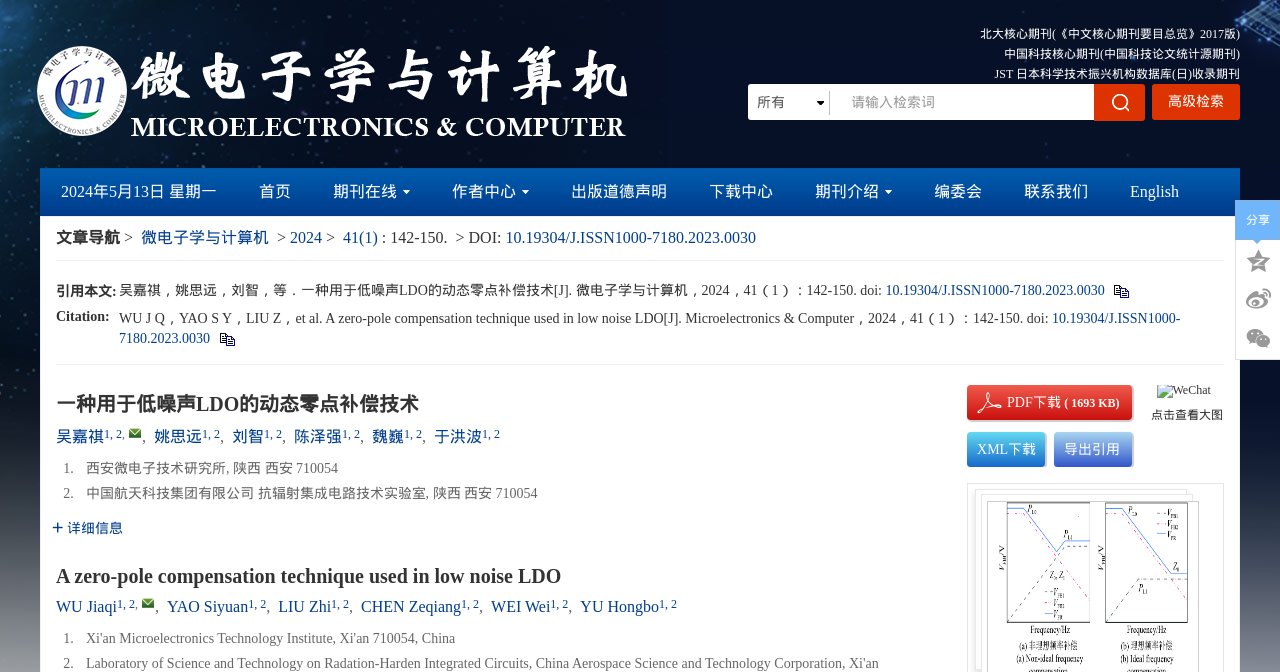Provide a thorough description of this webpage.

This webpage appears to be a research article or paper about a dynamic zero-point compensation technique used in low-noise LDO (Low Dropout Regulator). The title of the article is "一种用于低噪声LDO的动态零点补偿技术" in Chinese, and "A zero-pole compensation technique used in low noise LDO" in English.

At the top of the page, there are several links to related journals and databases, including "北大核心期刊", "中国科技核心期刊", and "JST 日本科学技术振兴机构数据库". Below these links, there is a search bar with a combobox and a button to submit the search query.

On the left side of the page, there is a navigation menu with links to various sections of the website, including "首页", "期刊在线", "作者中心", and "下载中心". There is also a link to switch the language to English.

The main content of the page is divided into several sections. The first section displays the article's title, authors, and abstract. The authors' names are listed with their affiliations and email addresses. There are also links to copy the citation information to the clipboard.

The next section appears to be the article's content, which includes a table with references and a layout table with the article's text. The text is divided into paragraphs and includes links to citations and references.

At the bottom of the page, there are links to related articles and a section with detailed information about the authors and their affiliations.

Overall, this webpage is a research article or paper about a specific technique used in low-noise LDO, and it provides detailed information about the authors, their affiliations, and the article's content.